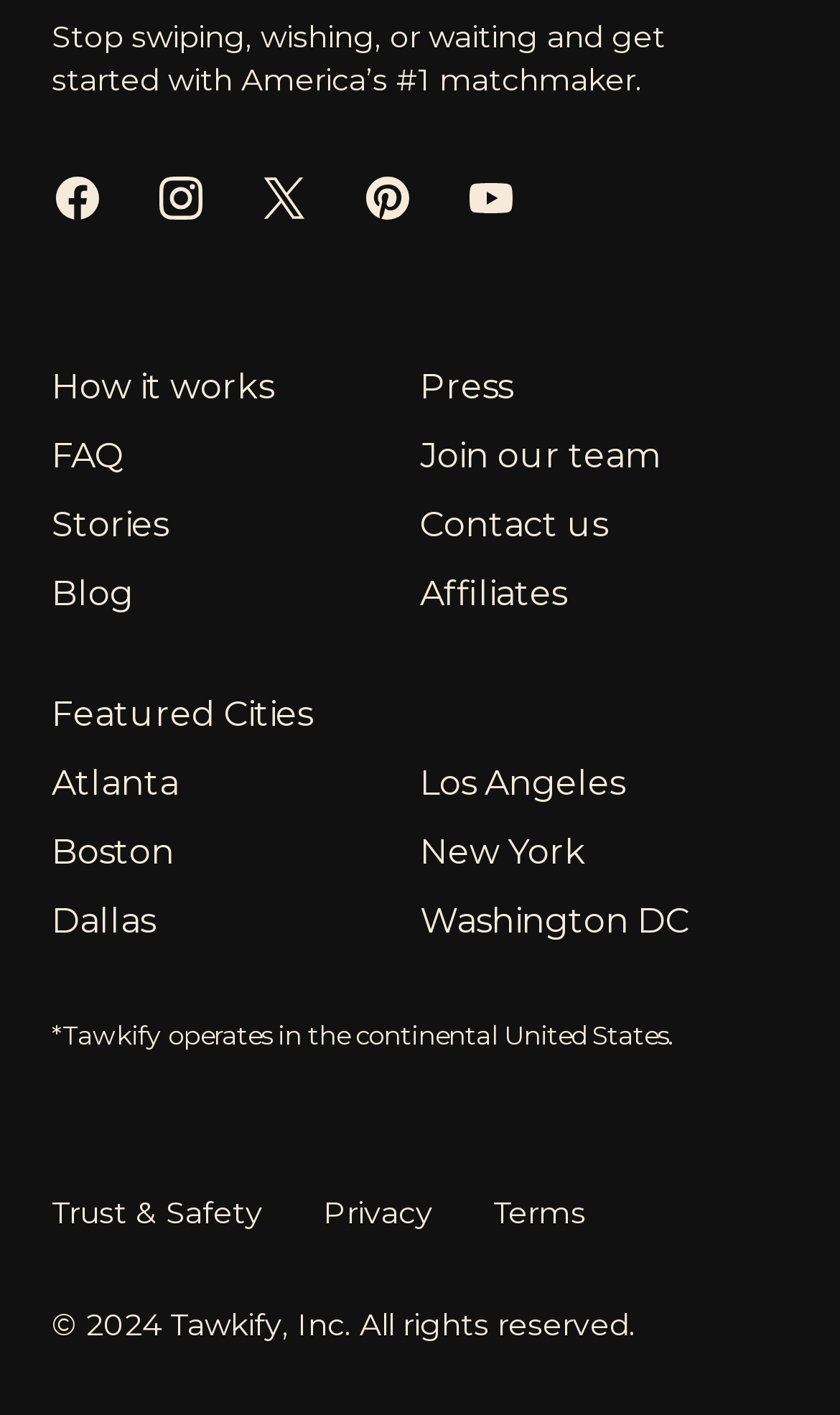Highlight the bounding box coordinates of the region I should click on to meet the following instruction: "Explore featured cities in Atlanta".

[0.062, 0.538, 0.213, 0.567]